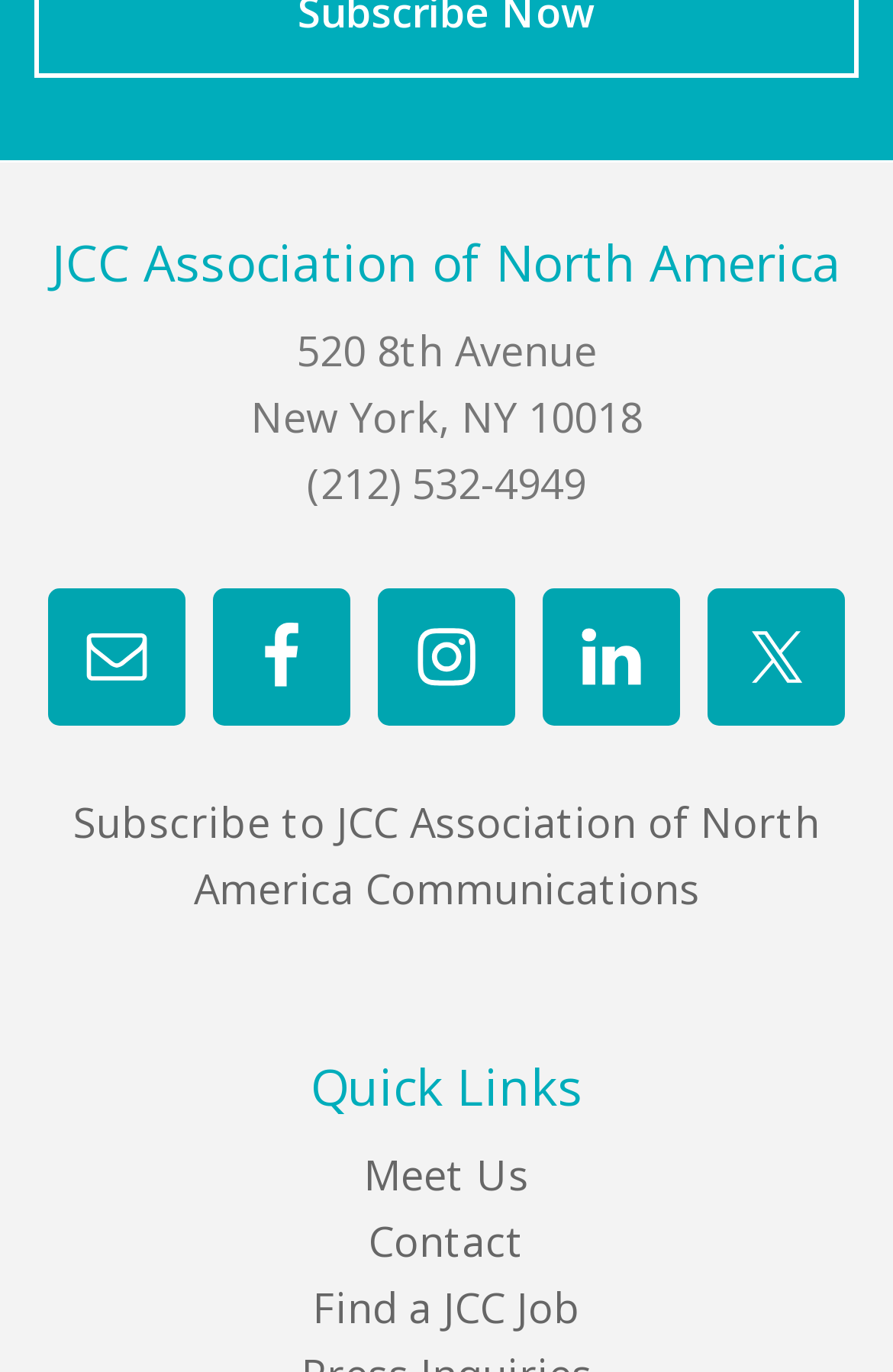From the webpage screenshot, predict the bounding box coordinates (top-left x, top-left y, bottom-right x, bottom-right y) for the UI element described here: Meet Us

[0.408, 0.835, 0.592, 0.875]